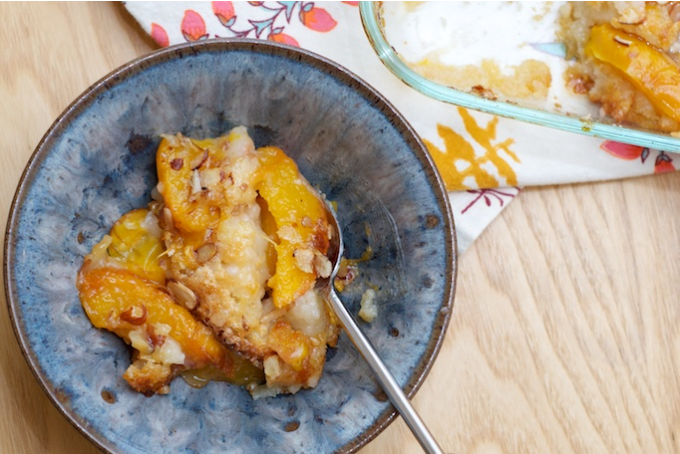Answer the question briefly using a single word or phrase: 
What adds texture and depth to the dish?

Toasted nuts